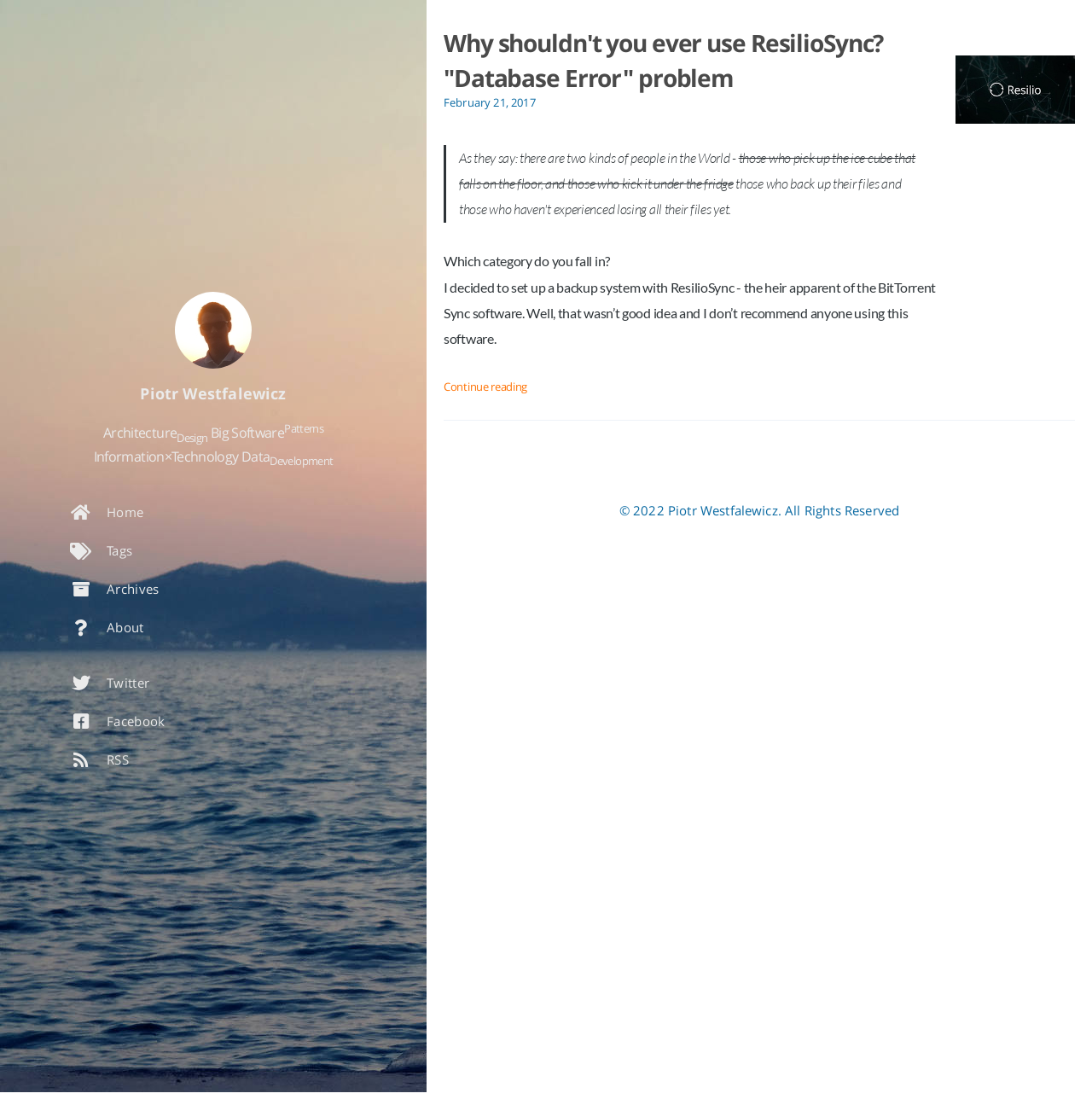Please determine the bounding box coordinates of the element to click in order to execute the following instruction: "Read more about the author". The coordinates should be four float numbers between 0 and 1, specified as [left, top, right, bottom].

[0.062, 0.264, 0.328, 0.333]